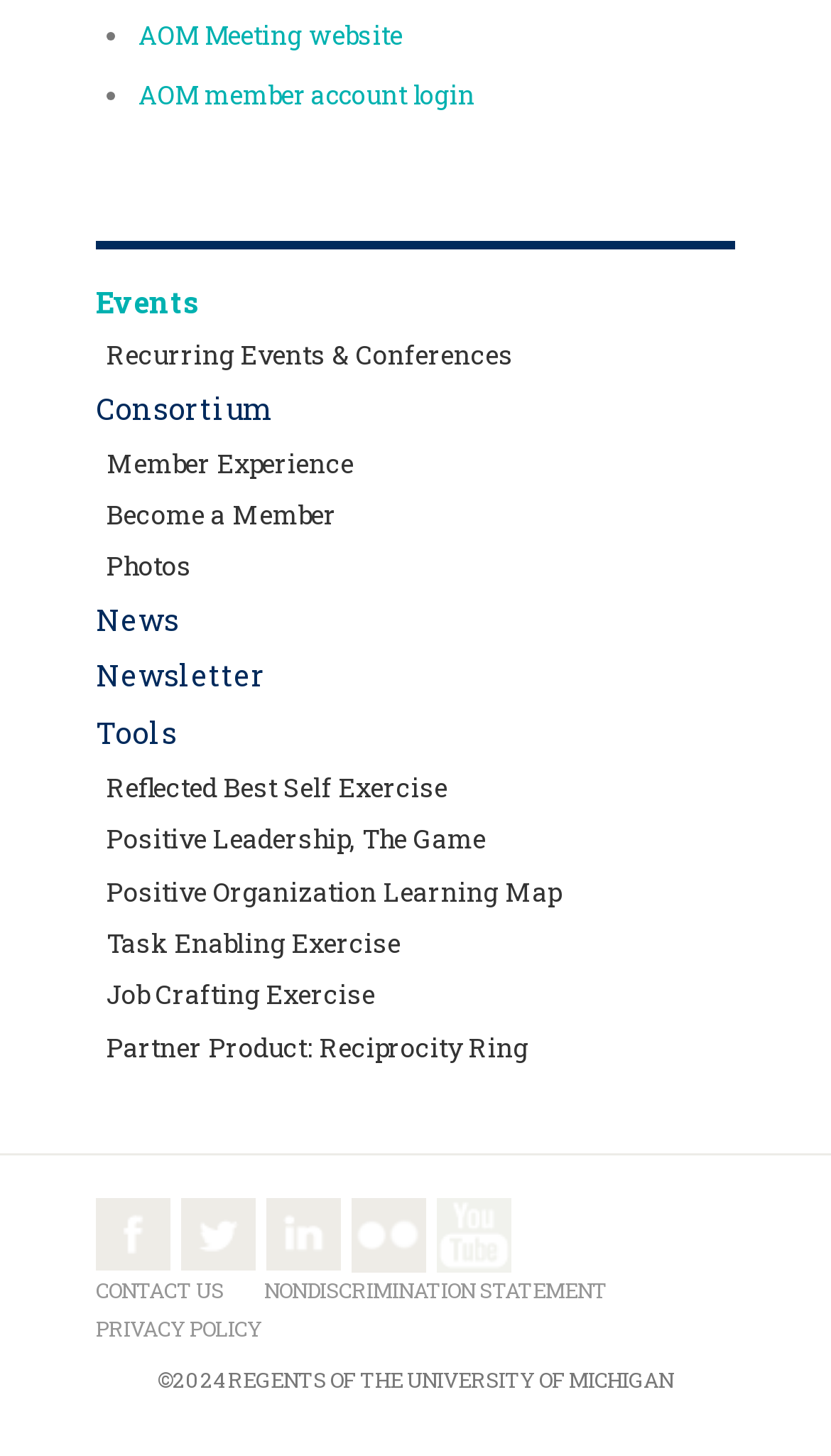Please determine the bounding box coordinates of the section I need to click to accomplish this instruction: "Visit AOM Meeting website".

[0.167, 0.011, 0.485, 0.035]